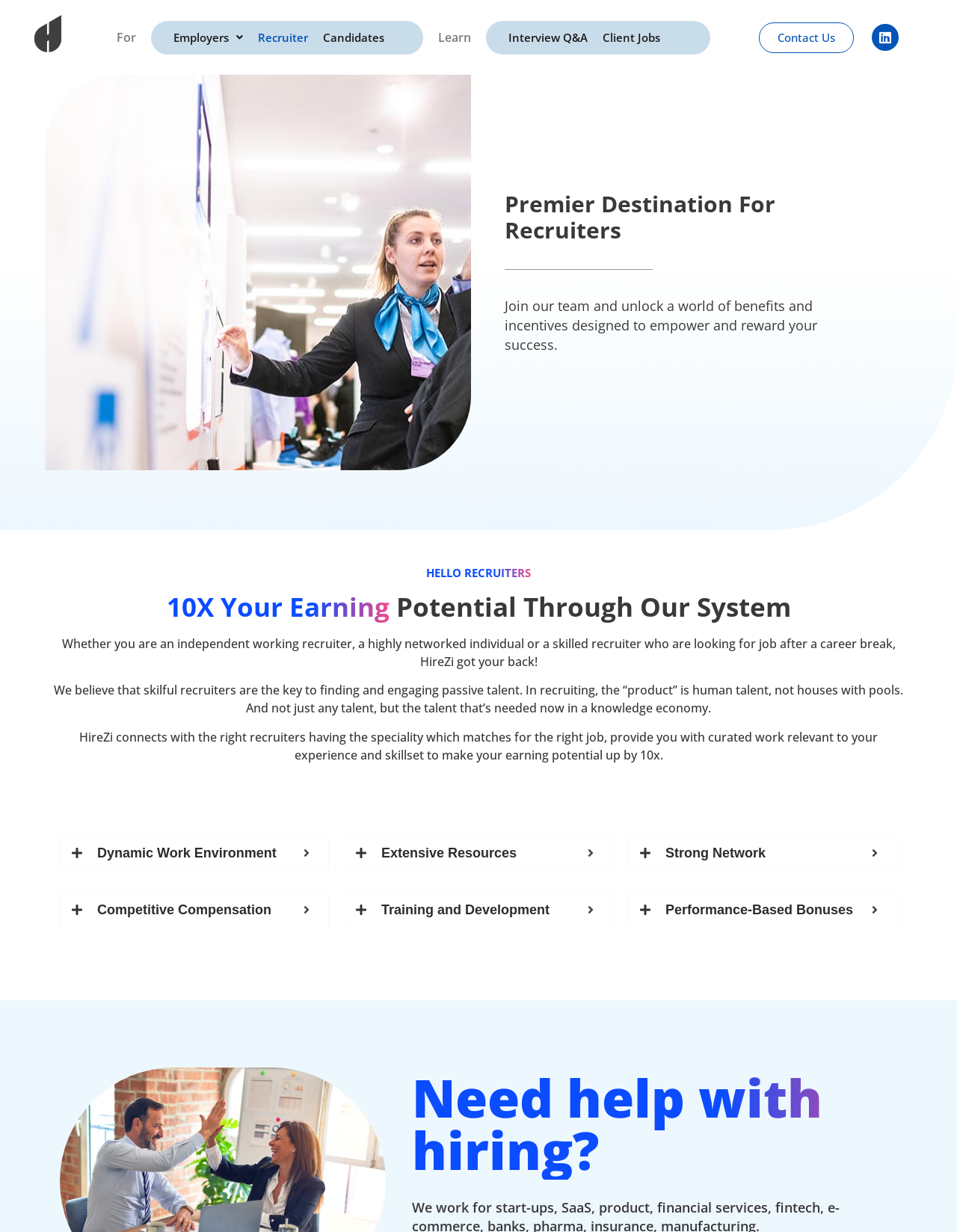Respond to the following question using a concise word or phrase: 
How many navigation links are at the top?

5